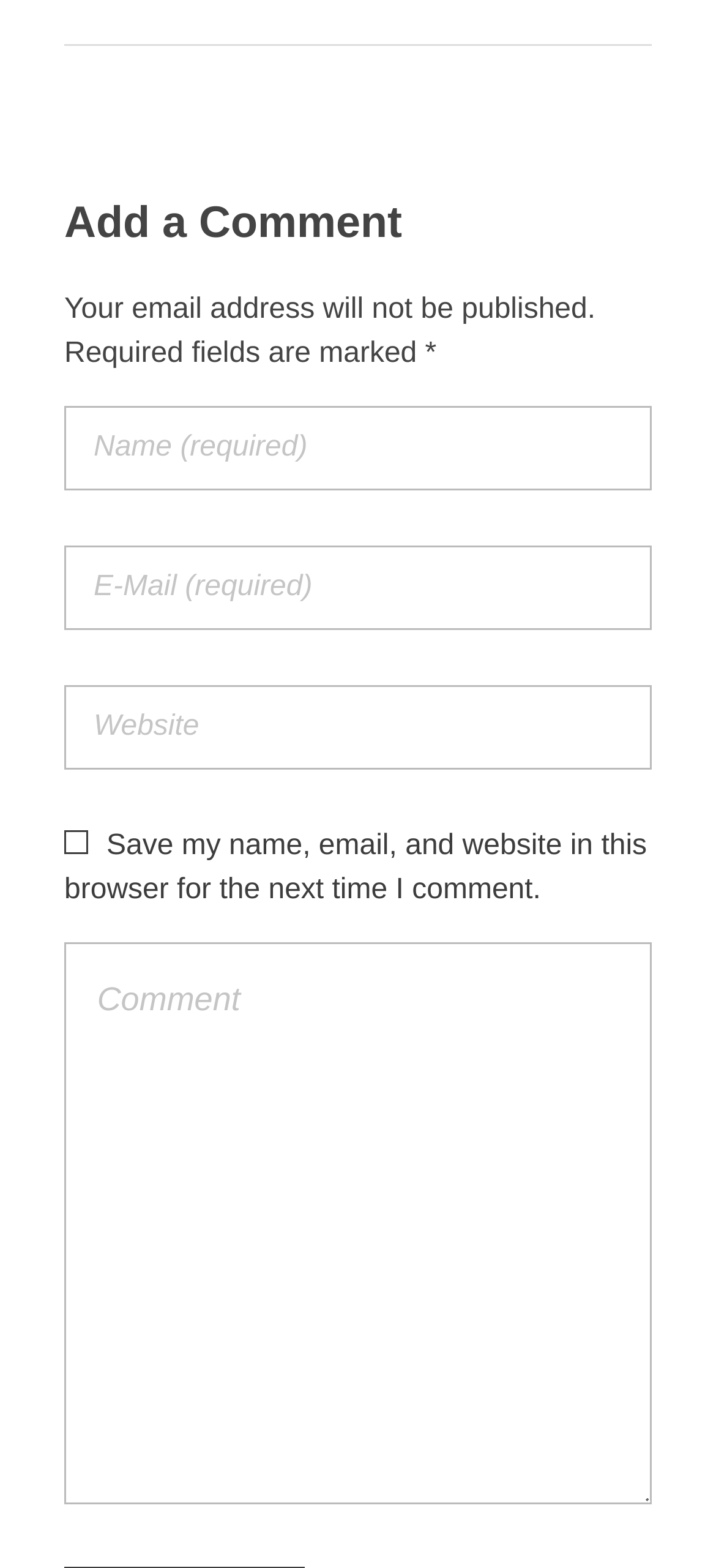What is the default state of the checkbox? Using the information from the screenshot, answer with a single word or phrase.

Unchecked